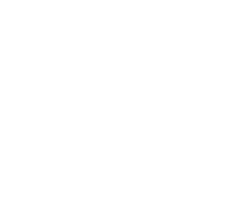What is the theme of the banner?
Using the picture, provide a one-word or short phrase answer.

Celebration and cultural significance